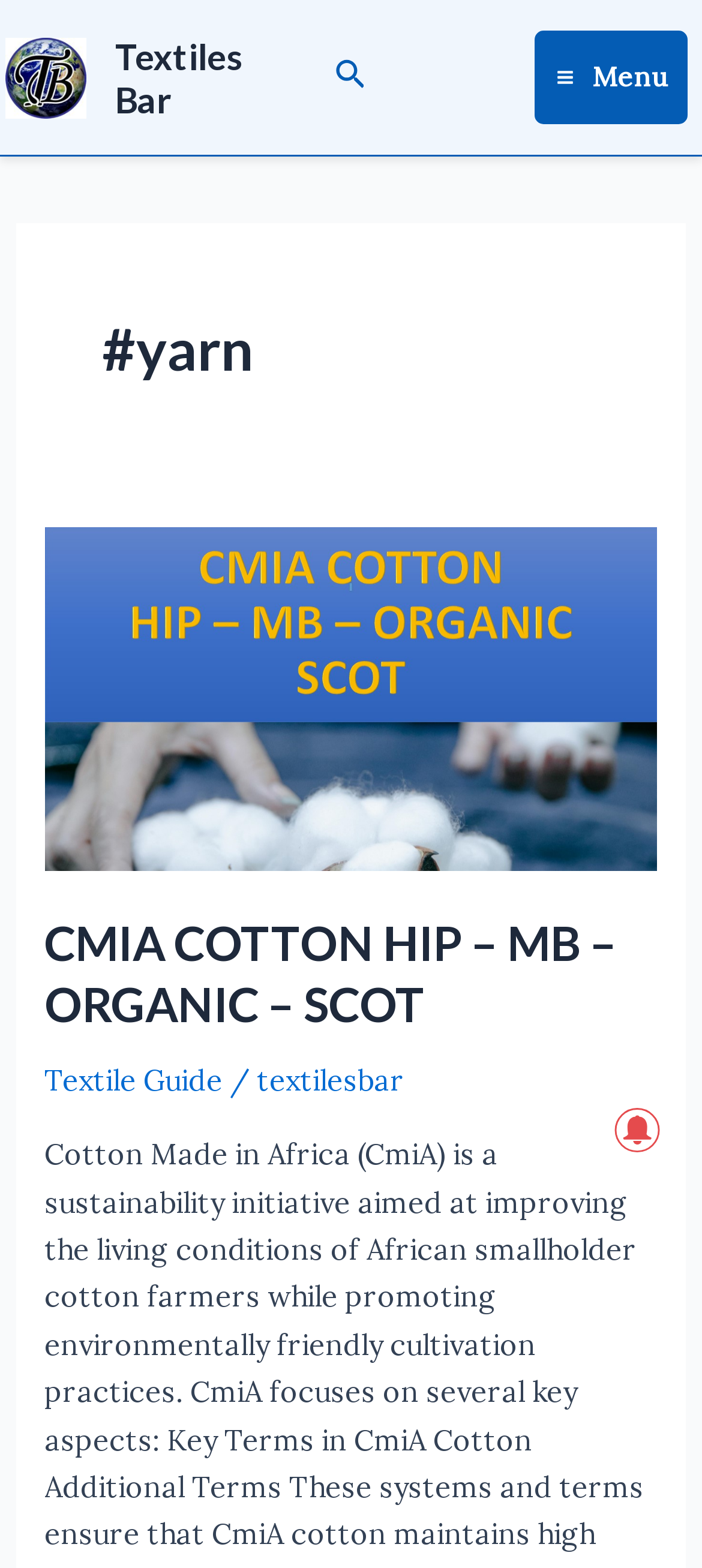Summarize the contents and layout of the webpage in detail.

The webpage is about the "#yarn Archives" on Textiles Bar. At the top left, there is a link to "Textiles Bar" accompanied by an image with the same name. To the right of this link, there is another link to "Textiles Bar" with a similar image. 

On the top right, there is a search icon link with a small image. Next to it, there is a main menu button with an image. 

Below the top section, there is a large heading "#yarn" that spans most of the width of the page. Under this heading, there are several links and images related to yarn products, including "CMIA COTTON HIP – MB – ORGANIC – SCOT" with an image. There is also a subheading with the same name and another link to the same product. 

Further down, there is a section with a link to "Textile Guide" and another link to "textilesbar", separated by a slash. At the bottom right, there is a small image.